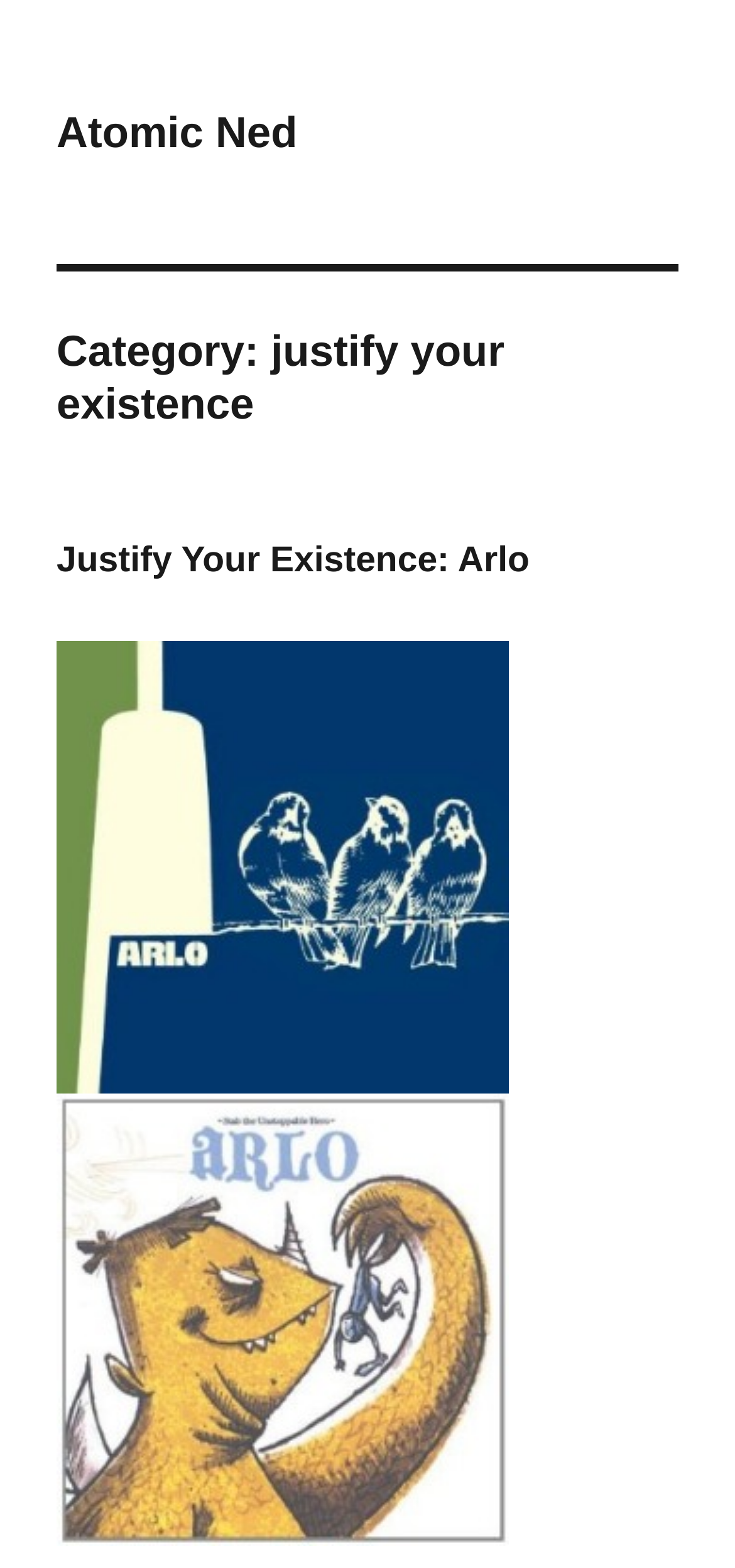Answer the question below in one word or phrase:
What is the title of the subheading?

Justify Your Existence: Arlo